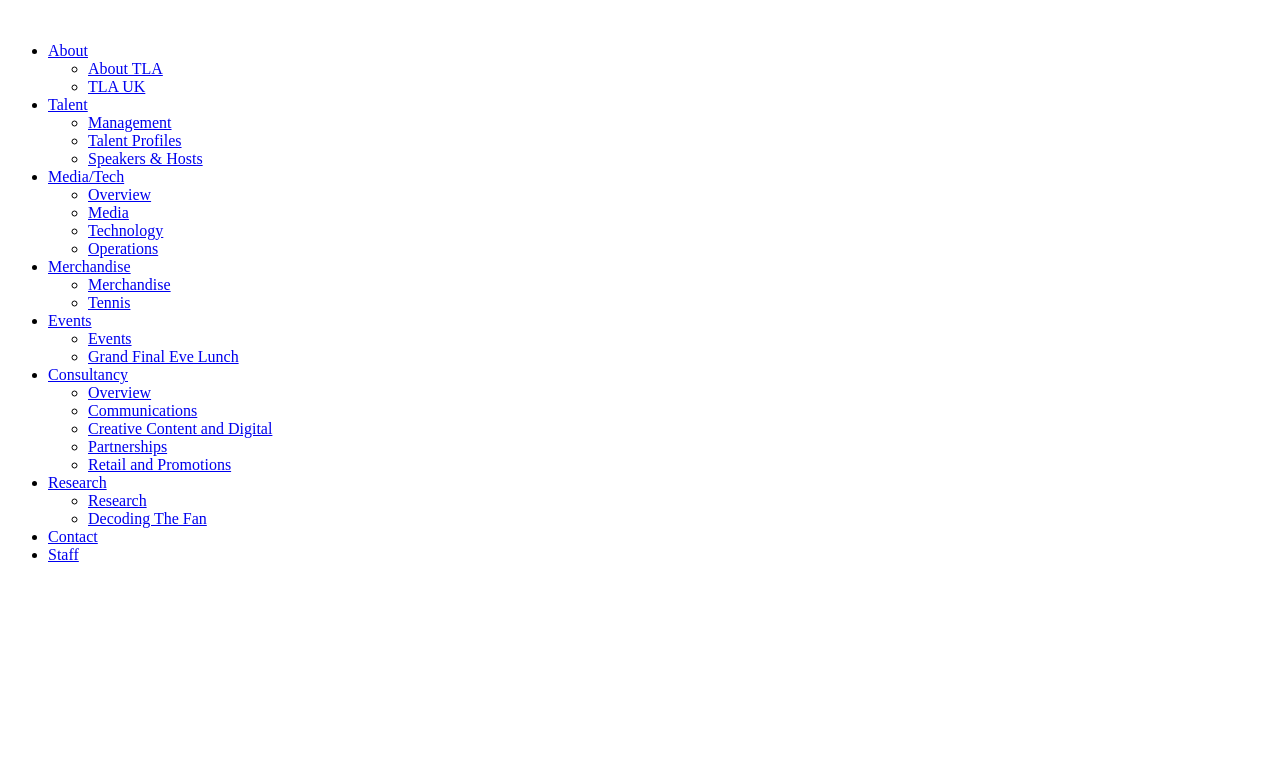Find and specify the bounding box coordinates that correspond to the clickable region for the instruction: "Click the Mystery Town, USA Logo".

None